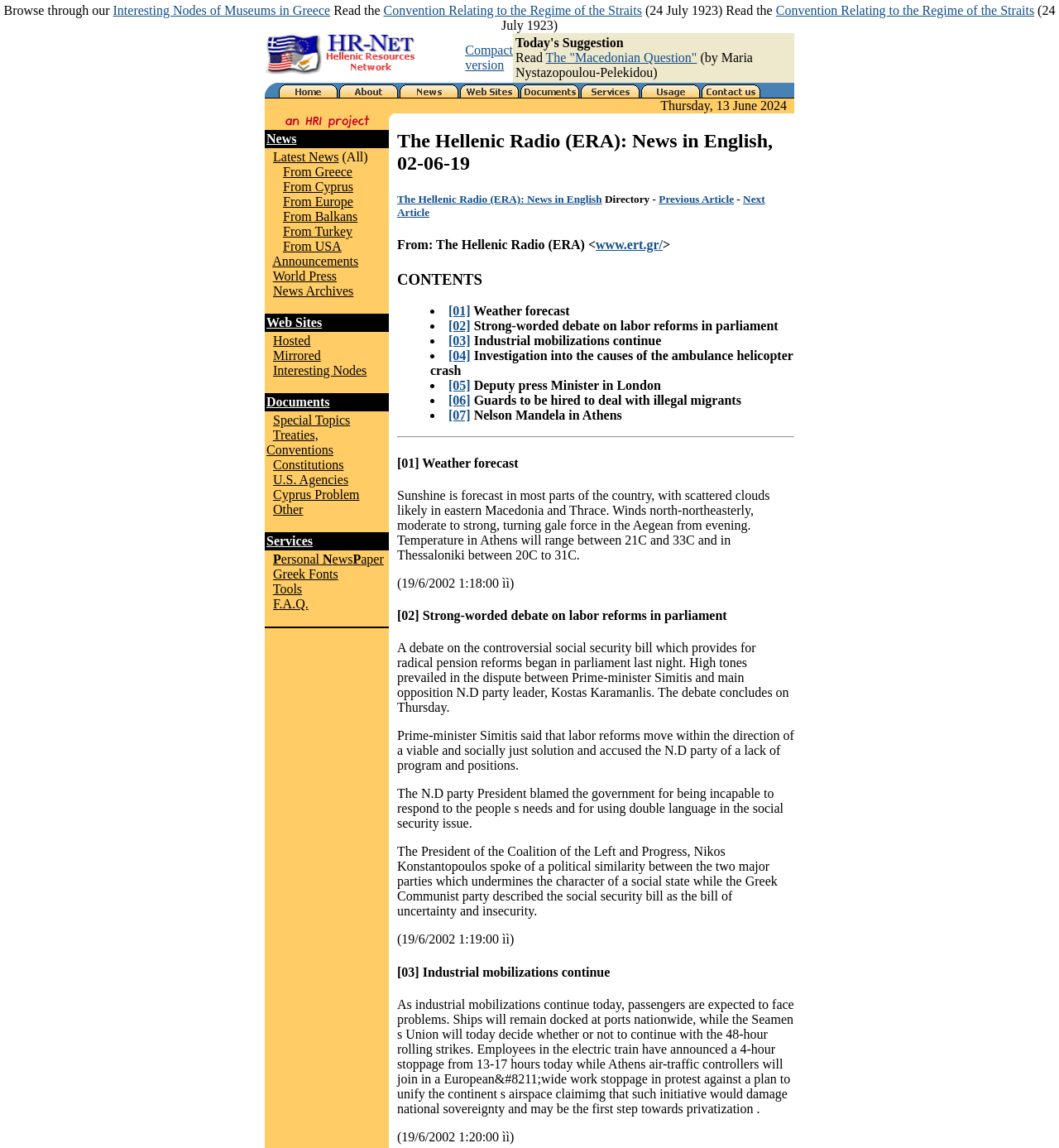What is the category of news 'From Greece'?
Please respond to the question with a detailed and informative answer.

I found the answer by looking at the layout table with the text 'From Greece' which is a link, and it is likely to be a category of news.